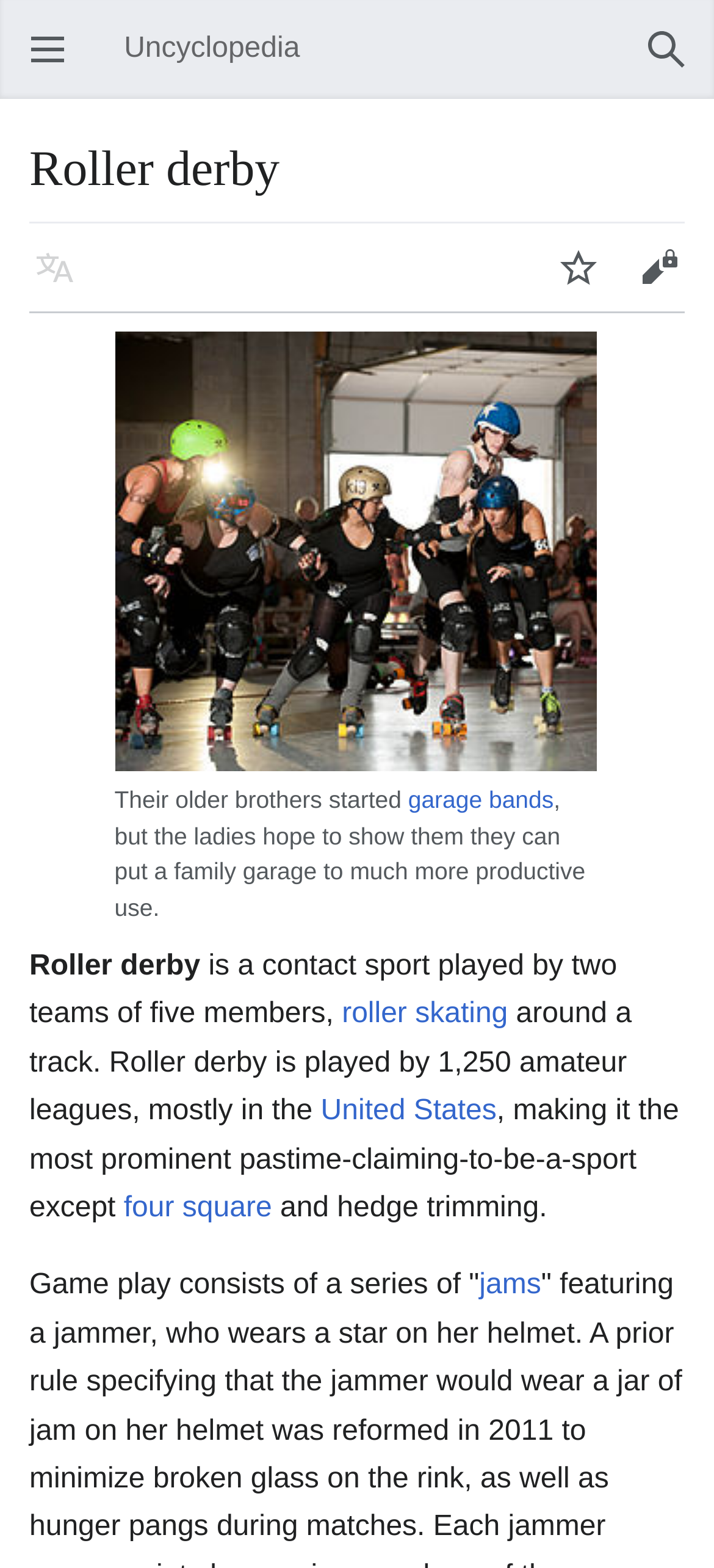Generate a thorough description of the webpage.

The webpage is about roller derby, a contact sport played by two teams of five members on a track. At the top left corner, there is a button to open the main menu. Next to it, there is a label with the same text. On the top right side, there is a navigation section for user navigation, which includes a search button, a heading with the title "Roller derby", and buttons for language, watch, and edit.

Below the navigation section, there is a link and a paragraph of text. The text starts with "Their older brothers started" and continues to describe how women are involved in roller derby. The paragraph includes links to "garage bands" and other related topics.

Further down, there is a section with a heading "Roller derby" and a brief description of the sport, which includes links to "roller skating" and "United States". The text also mentions that roller derby is played by 1,250 amateur leagues, mostly in the United States.

The webpage also includes information about the gameplay, which consists of a series of "jams". There are five buttons at the top of the page, including a search button and buttons for language, watch, and edit. Overall, the webpage provides an introduction to roller derby, its gameplay, and its popularity.